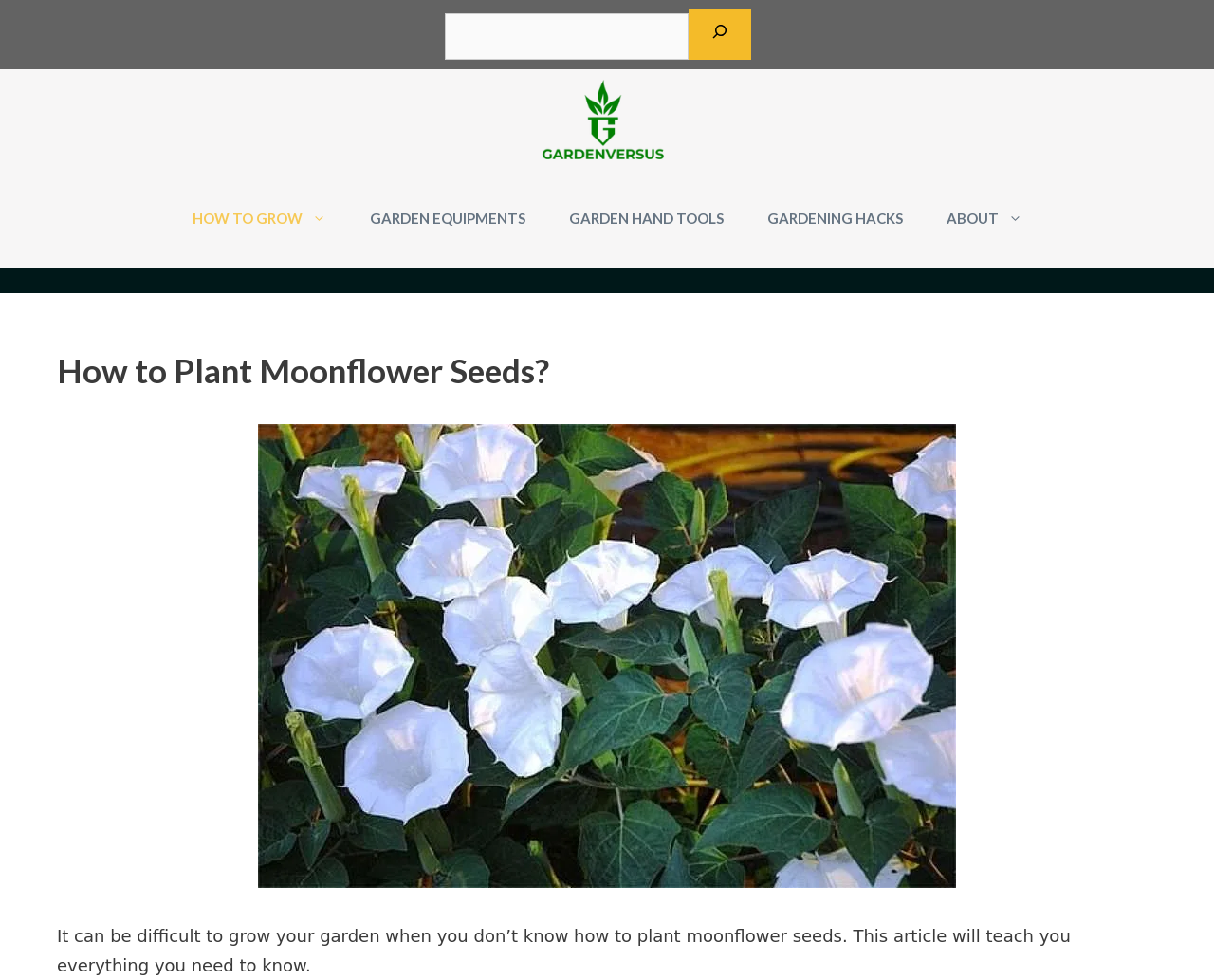Produce an elaborate caption capturing the essence of the webpage.

The webpage is about planting moonflower seeds, with a focus on providing guidance for gardeners. At the top, there is a search bar with a search button and a small magnifying glass icon, allowing users to search for specific topics. 

Below the search bar, there is a navigation menu with five main categories: "GardenVersus.com", "HOW TO GROW", "GARDEN EQUIPMENTS", "GARDEN HAND TOOLS", and "GARDENING HACKS", as well as an "ABOUT" section. These categories are arranged horizontally across the page.

The main content of the webpage is divided into two sections. The first section features a large image related to planting moonflower seeds, taking up most of the width of the page. Above the image, there is a heading that reads "How to Plant Moonflower Seeds?".

The second section is a block of text that summarizes the content of the article, stating that it will teach readers everything they need to know about planting moonflower seeds. This text is positioned below the image and heading.